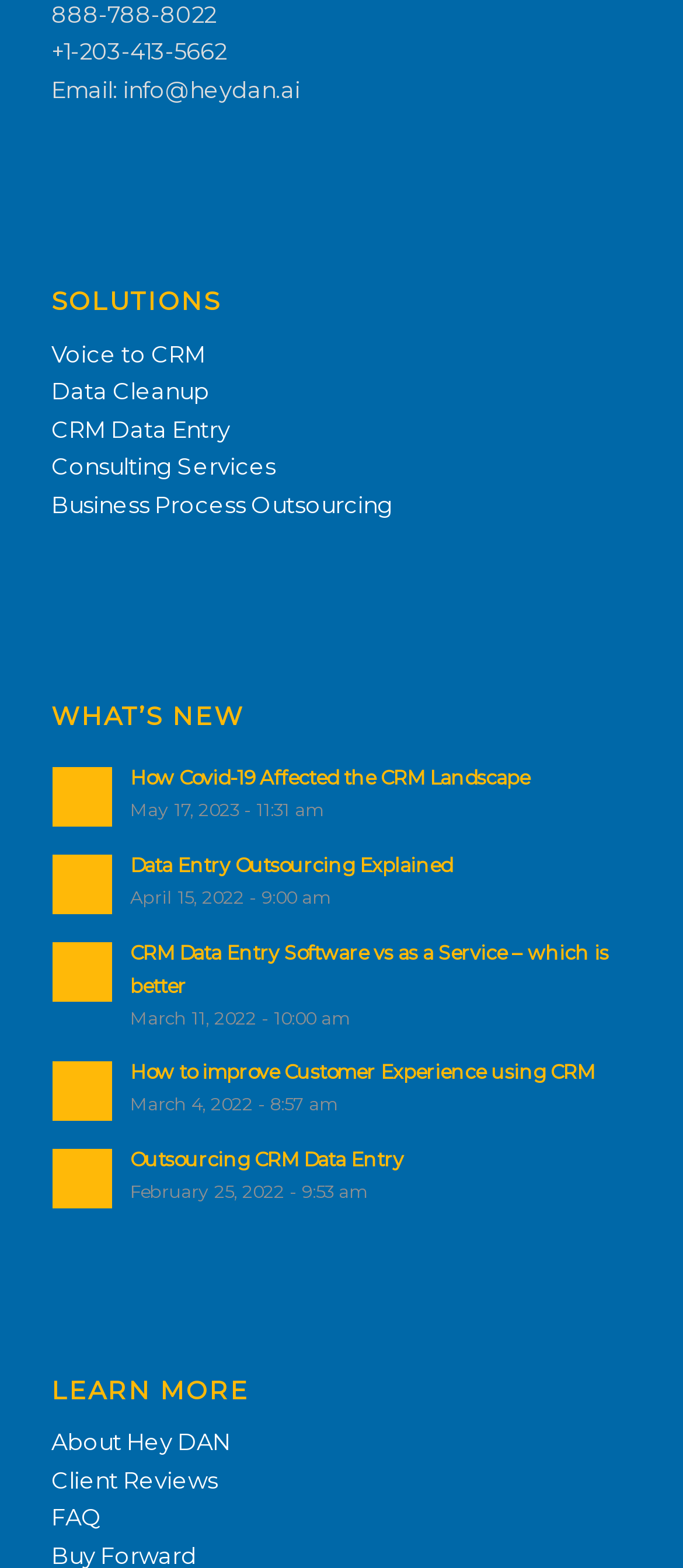What is the phone number of Hey DAN?
Please provide a comprehensive answer based on the details in the screenshot.

The phone number of Hey DAN can be found at the top of the webpage, in the static text element that reads '+1-203-413-5662'.